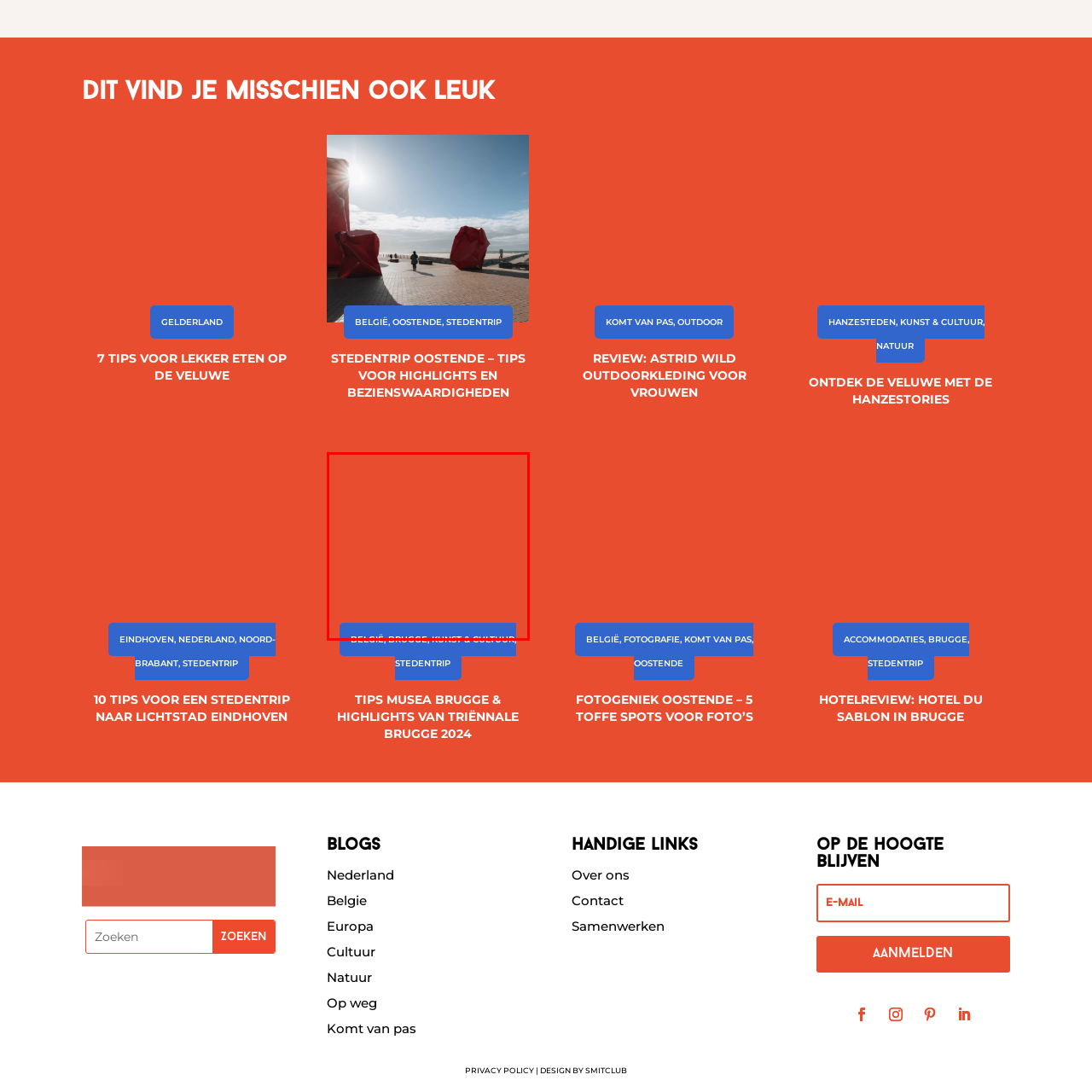Inspect the image surrounded by the red outline and respond to the question with a brief word or phrase:
What is the image inviting viewers to explore?

Cultural attractions